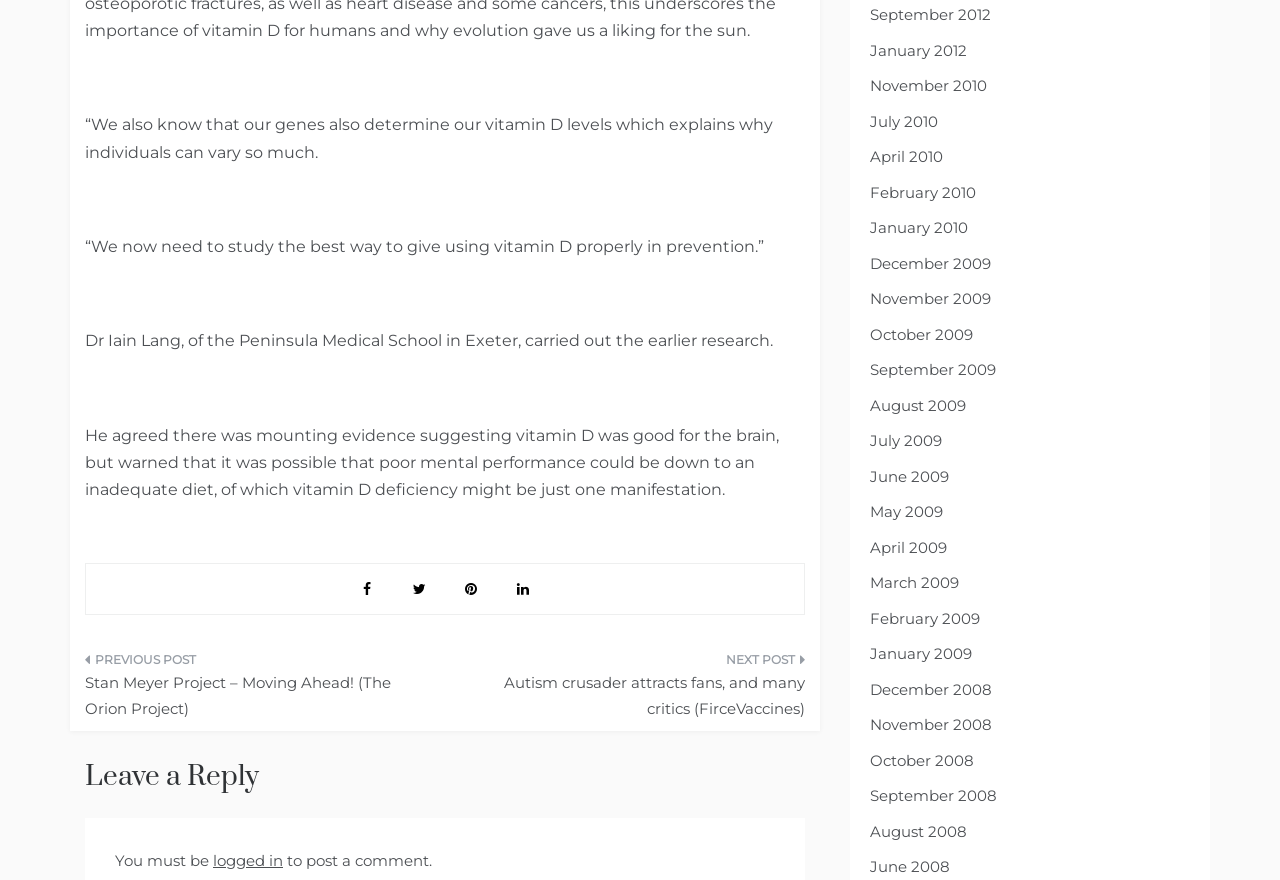Bounding box coordinates are given in the format (top-left x, top-left y, bottom-right x, bottom-right y). All values should be floating point numbers between 0 and 1. Provide the bounding box coordinate for the UI element described as: July 2009

[0.68, 0.49, 0.736, 0.511]